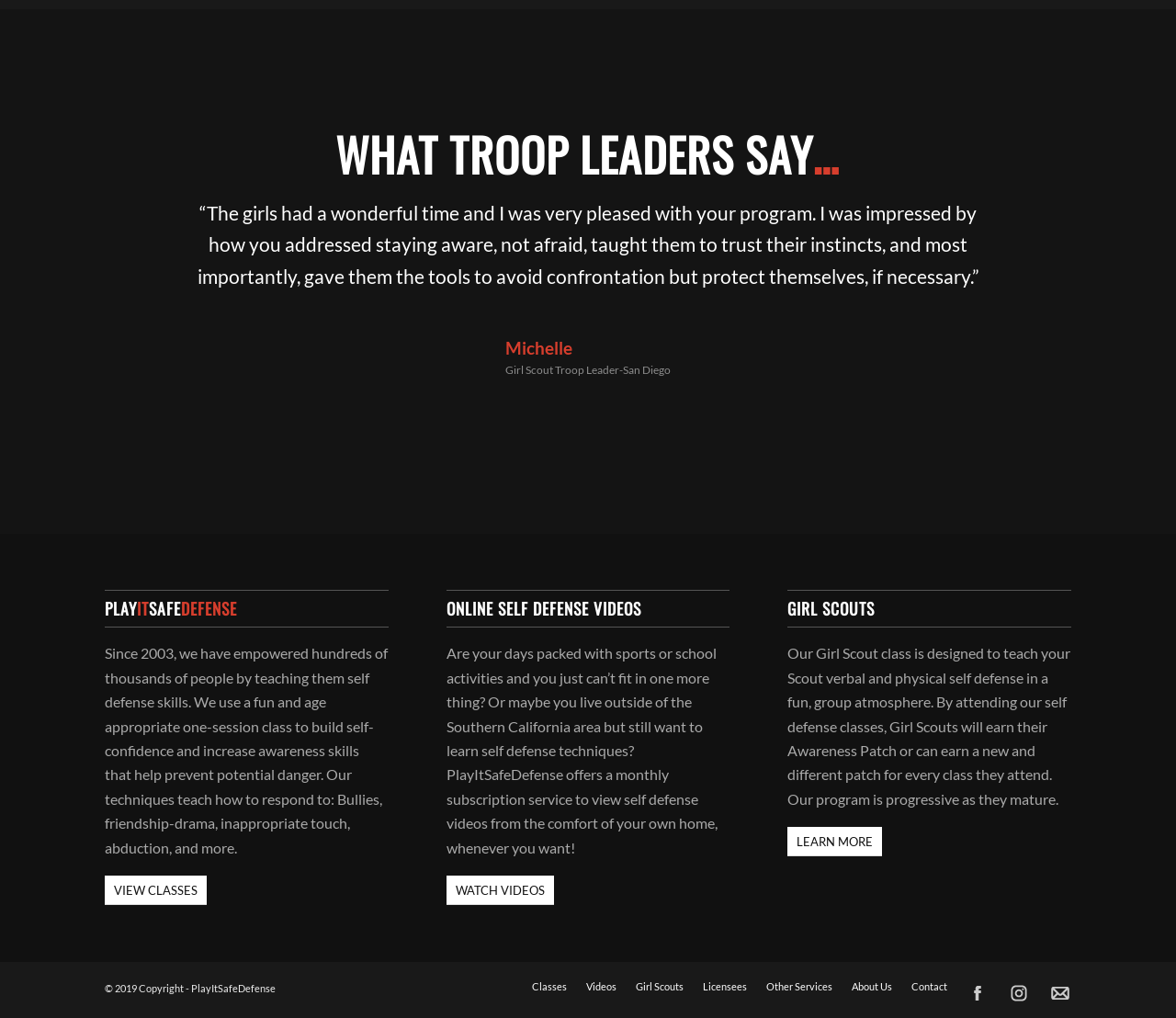Given the description "WATCH VIDEOS", determine the bounding box of the corresponding UI element.

[0.379, 0.89, 0.471, 0.92]